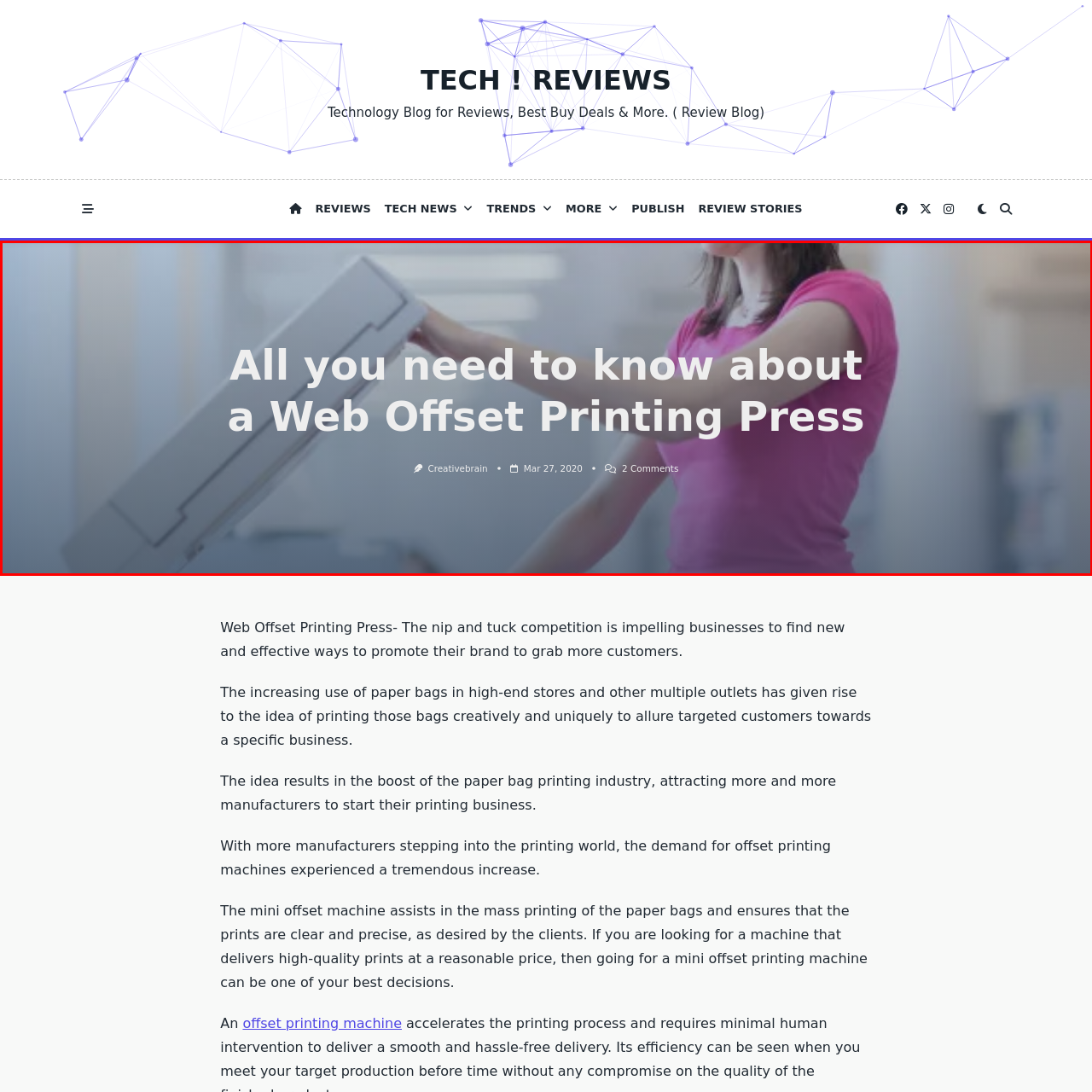Narrate the specific details and elements found within the red-bordered image.

The image features a woman in a pink shirt, actively engaged in handling a box related to printing, representing the topic of "Web Offset Printing Press." The background suggests a printing environment, enhancing the focus on the machinery and technology associated with offset printing. This illustration serves as a visual introduction to the article "All you need to know about a Web Offset Printing Press," published on March 27, 2020, on Creativebrain. The article explores the significance of web offset printing, highlighting advancements and insights into modern printing techniques. The imagery reflects the practical and innovative aspects of the printing industry, inviting readers to delve into the detailed content of the article.